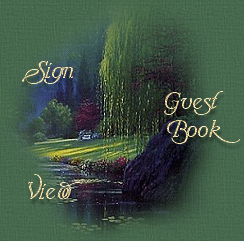What is the purpose of the digital space depicted?
Respond to the question with a single word or phrase according to the image.

Reflection and connection